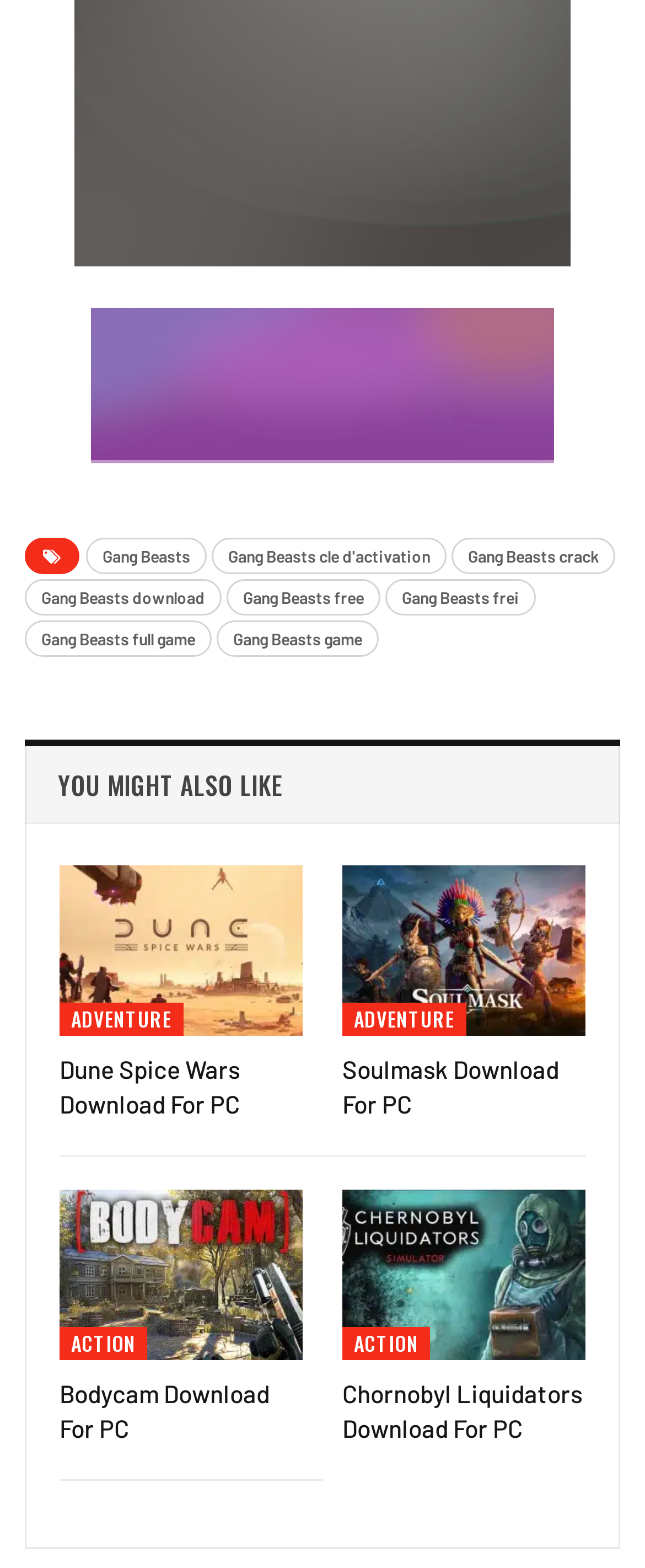Identify the bounding box coordinates for the element you need to click to achieve the following task: "check out Soulmask Download For PC". Provide the bounding box coordinates as four float numbers between 0 and 1, in the form [left, top, right, bottom].

[0.531, 0.552, 0.908, 0.661]